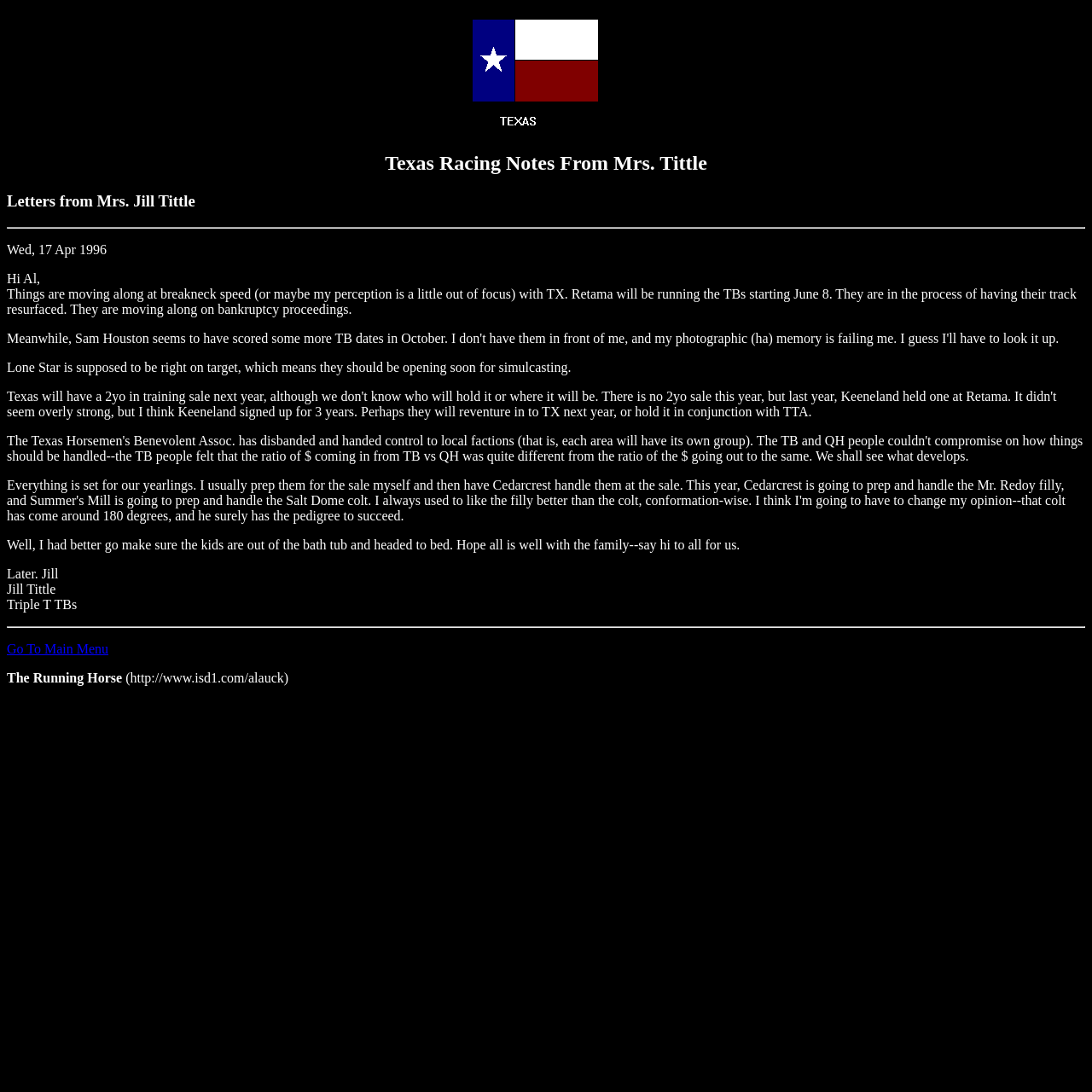What is the date mentioned in the text?
Provide a concise answer using a single word or phrase based on the image.

Wed, 17 Apr 1996